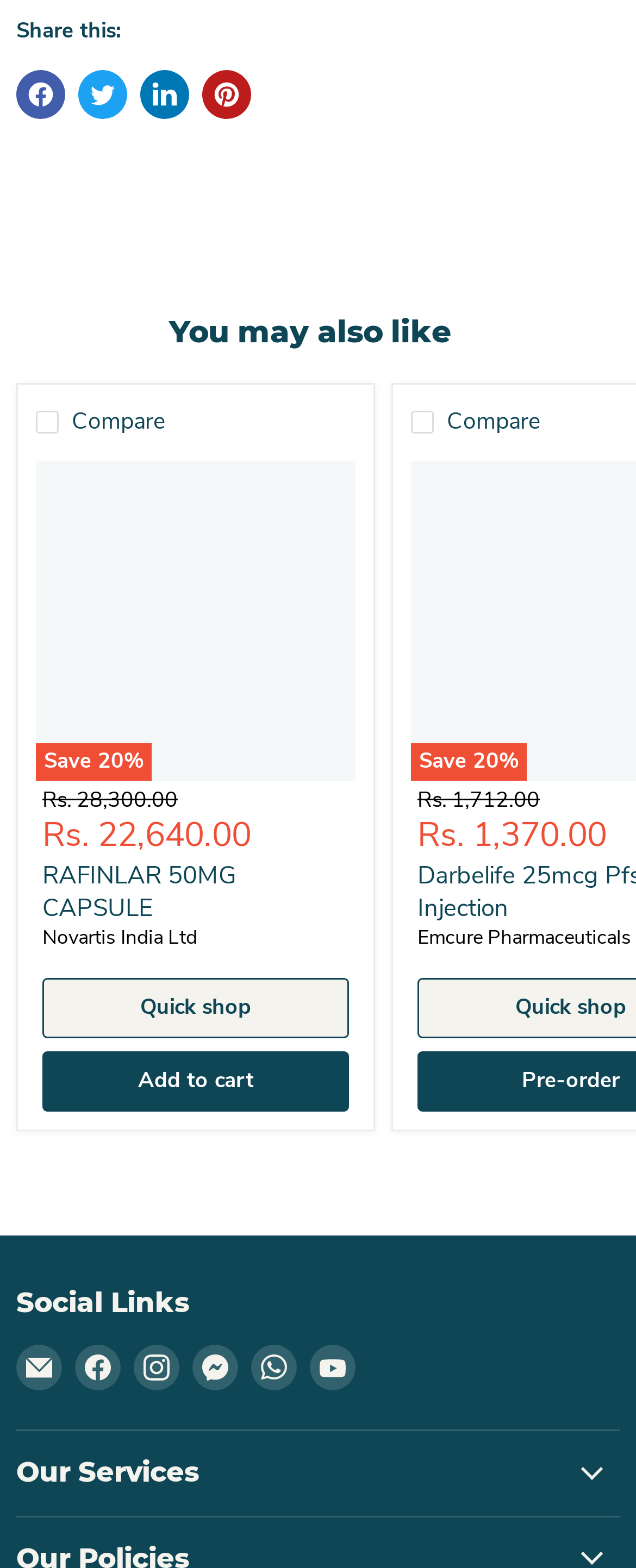Determine the bounding box coordinates of the clickable region to execute the instruction: "Find us on Facebook". The coordinates should be four float numbers between 0 and 1, denoted as [left, top, right, bottom].

[0.118, 0.858, 0.19, 0.887]